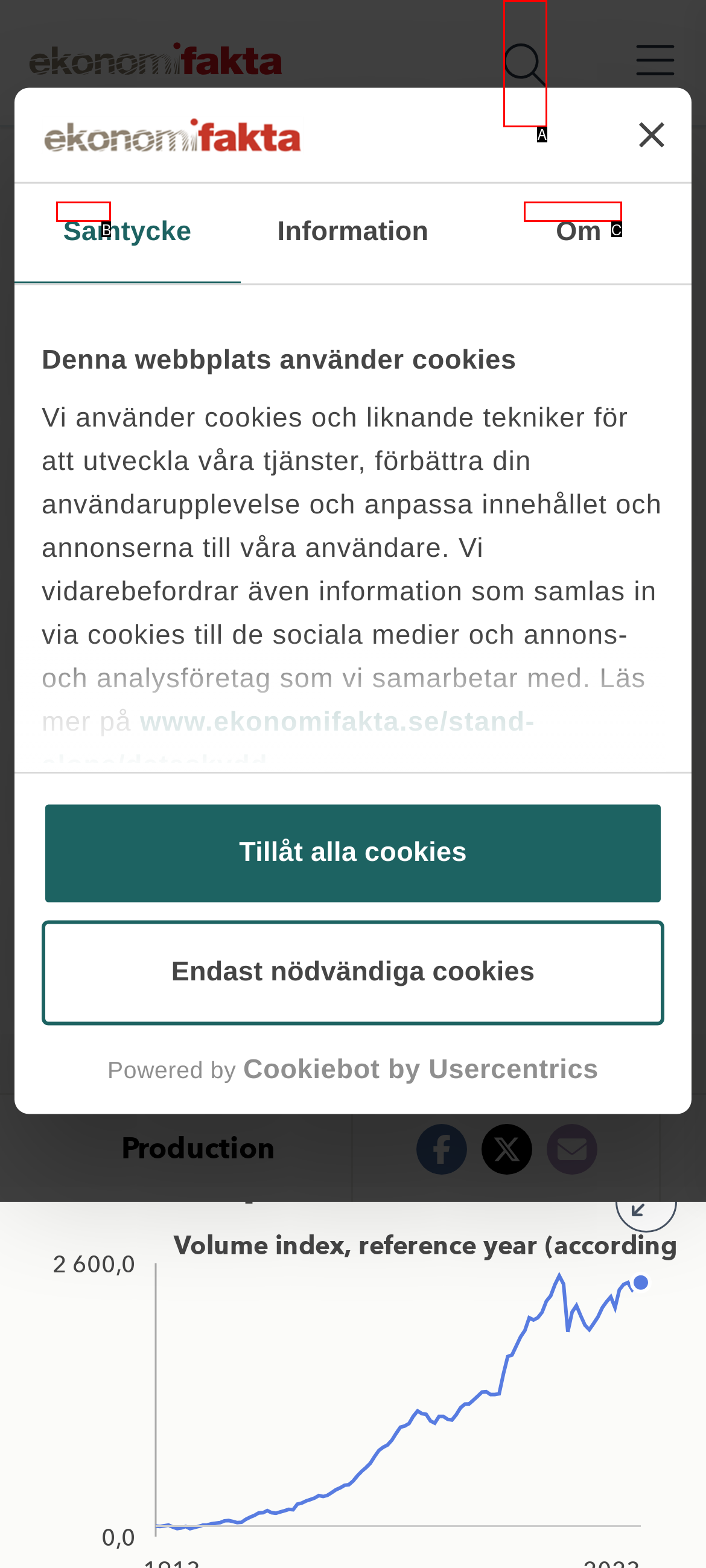Choose the HTML element that matches the description: aria-label="Öppna sökfält"
Reply with the letter of the correct option from the given choices.

A